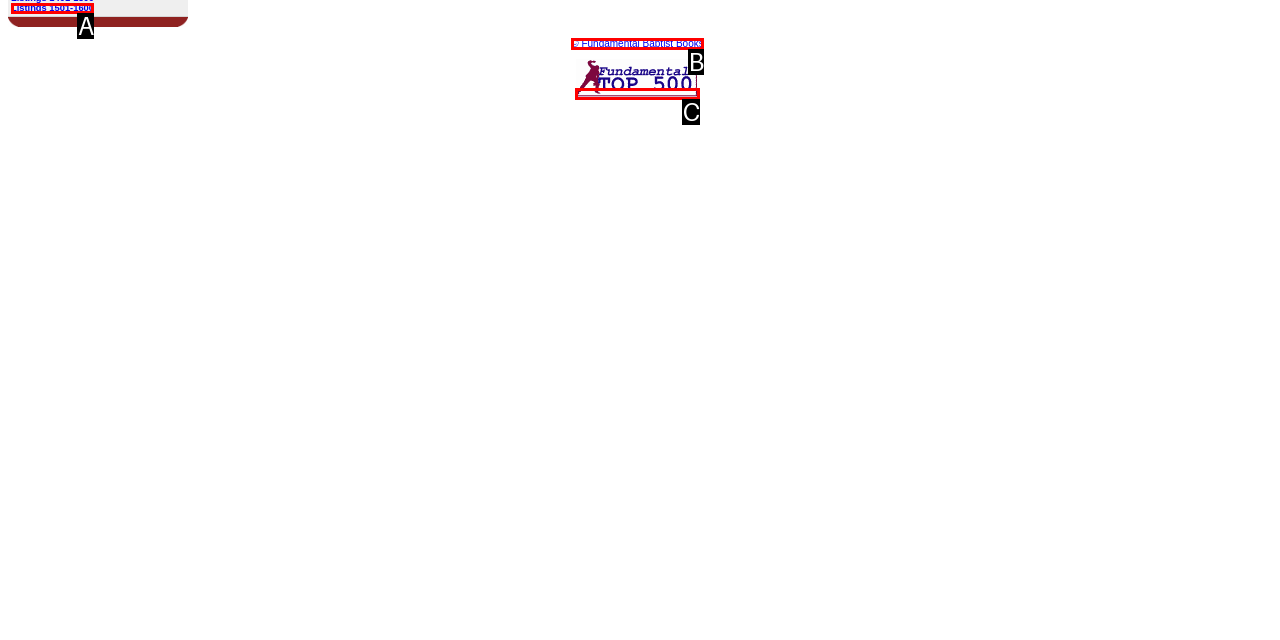Using the description: alt="The Fundamental Top 500", find the corresponding HTML element. Provide the letter of the matching option directly.

C